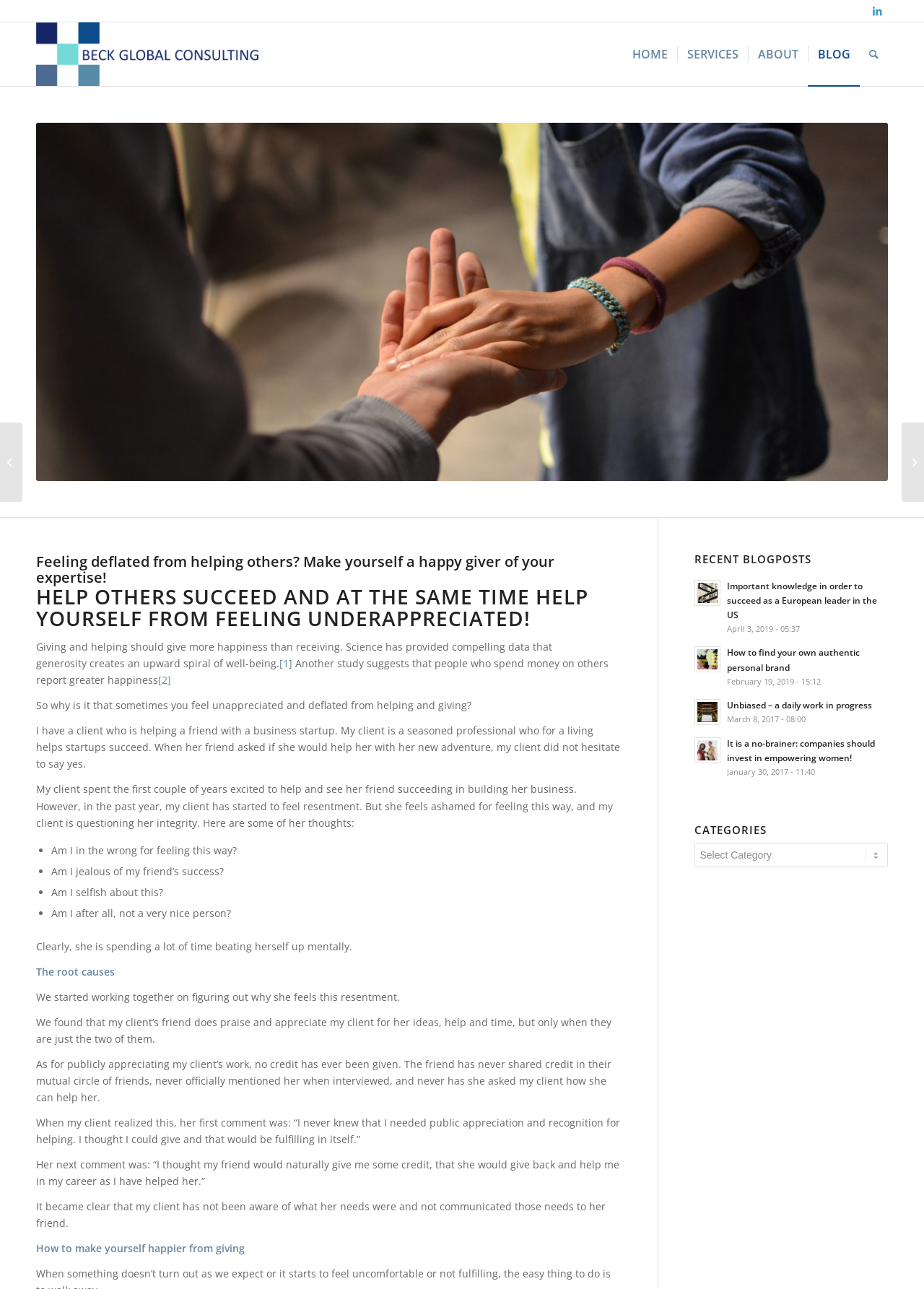Create a full and detailed caption for the entire webpage.

This webpage is about Beck Global Consulting, a company that provides expertise and guidance to help others succeed. The page has a prominent logo at the top left corner, with a LinkedIn link and a navigation menu to the right, featuring options like "HOME", "SERVICES", "ABOUT", "BLOG", and "Search". 

Below the navigation menu, there is a large image that spans the width of the page. Above the image, there is a heading that reads "Feeling deflated from helping others? Make yourself a happy giver of your expertise!" followed by a subheading that emphasizes the importance of generosity and well-being.

The main content of the page is divided into sections, with headings and paragraphs that explore the theme of helping others and feeling unappreciated. The text describes a scenario where a person helps a friend with a business startup but feels resentment and shame when they don't receive public appreciation or recognition for their efforts. The article goes on to discuss the root causes of this feeling and how to make oneself happier from giving.

To the right of the main content, there is a complementary section that lists recent blog posts, each with a title, date, and a brief description. The blog posts have titles like "Important knowledge in order to succeed as a European leader in the US", "How to find your own authentic personal brand", and "Unbiased – a daily work in progress". 

At the bottom of the page, there is a section that lists categories, with a dropdown menu to select from. Overall, the webpage has a clean and organized layout, with a focus on providing guidance and expertise to help others succeed.